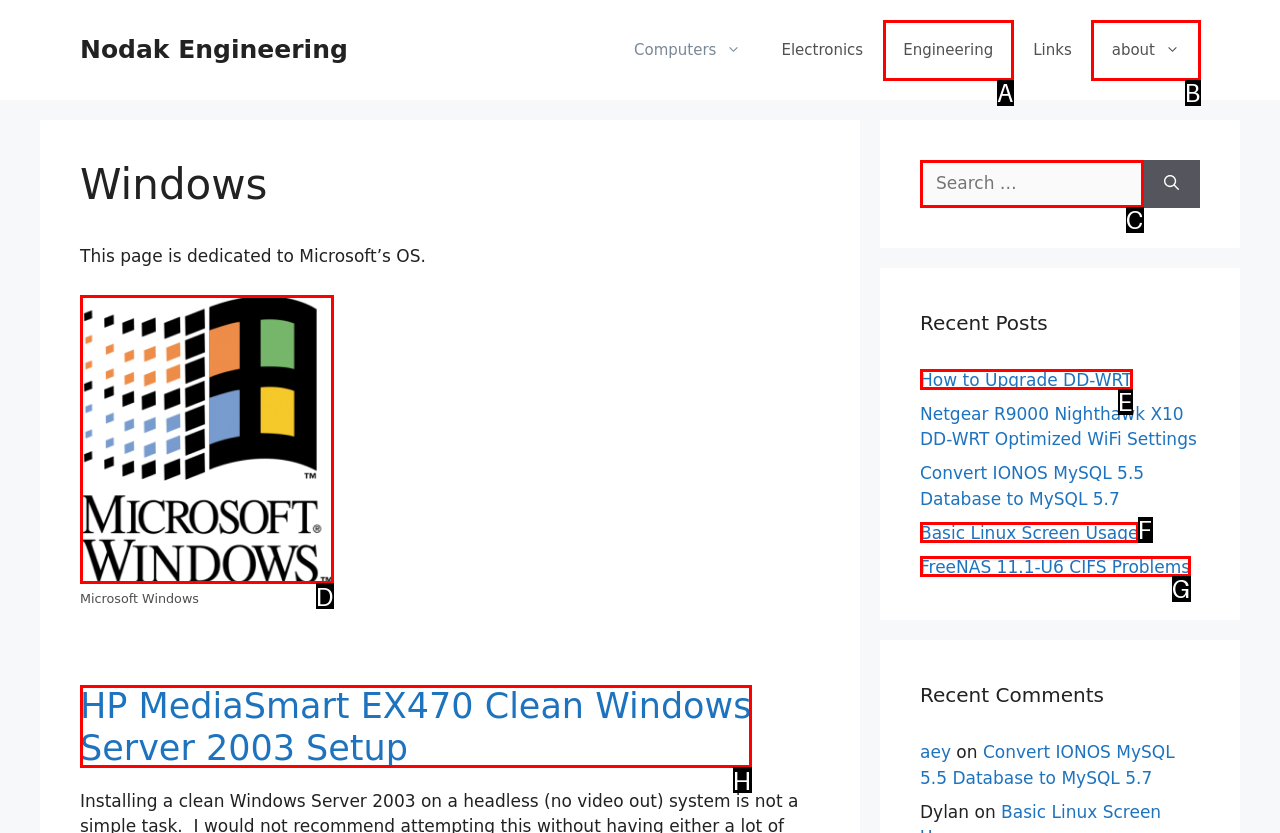Tell me which option best matches this description: FreeNAS 11.1-U6 CIFS Problems
Answer with the letter of the matching option directly from the given choices.

G